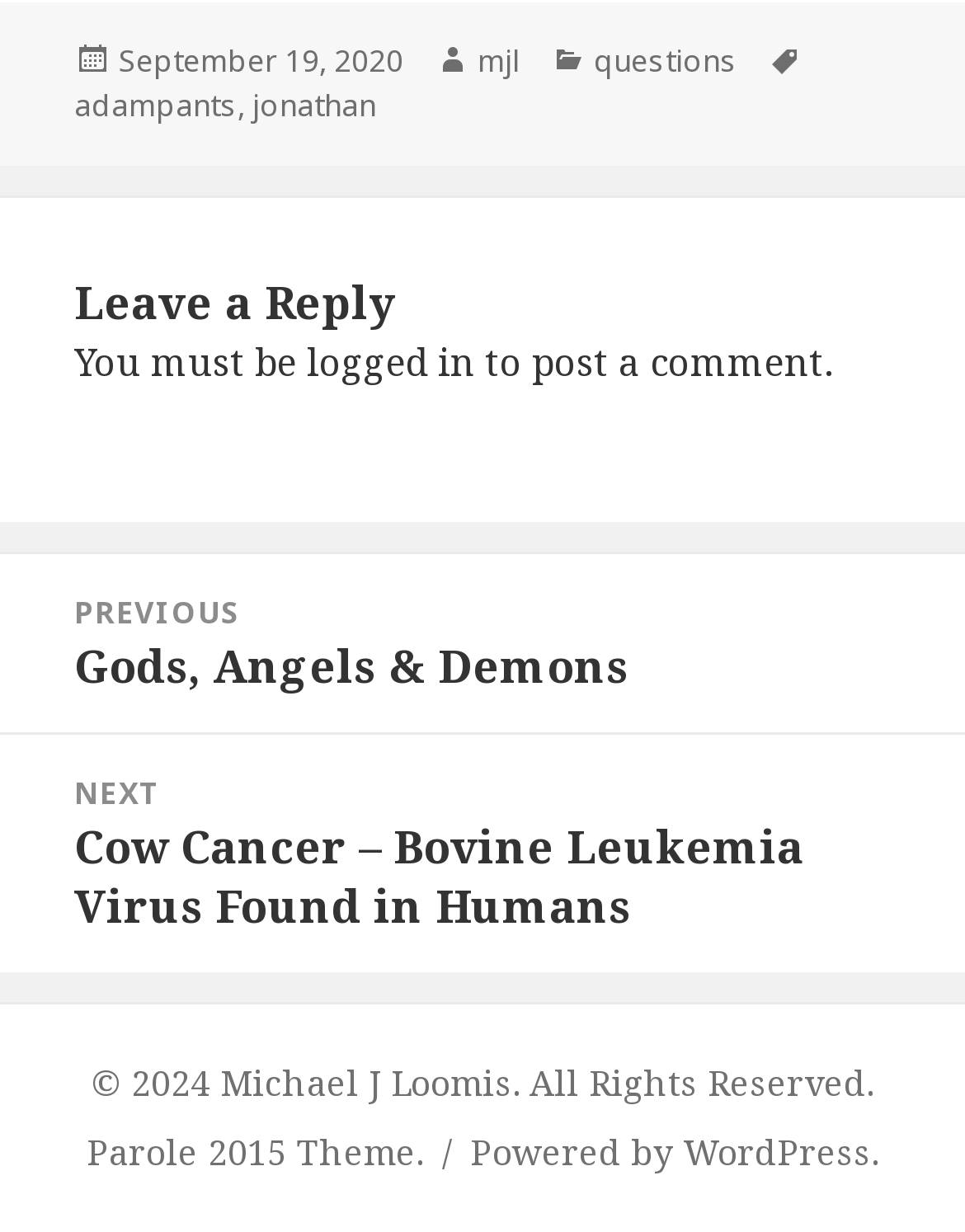Please identify the bounding box coordinates of the area I need to click to accomplish the following instruction: "Leave a reply".

[0.077, 0.22, 0.923, 0.268]